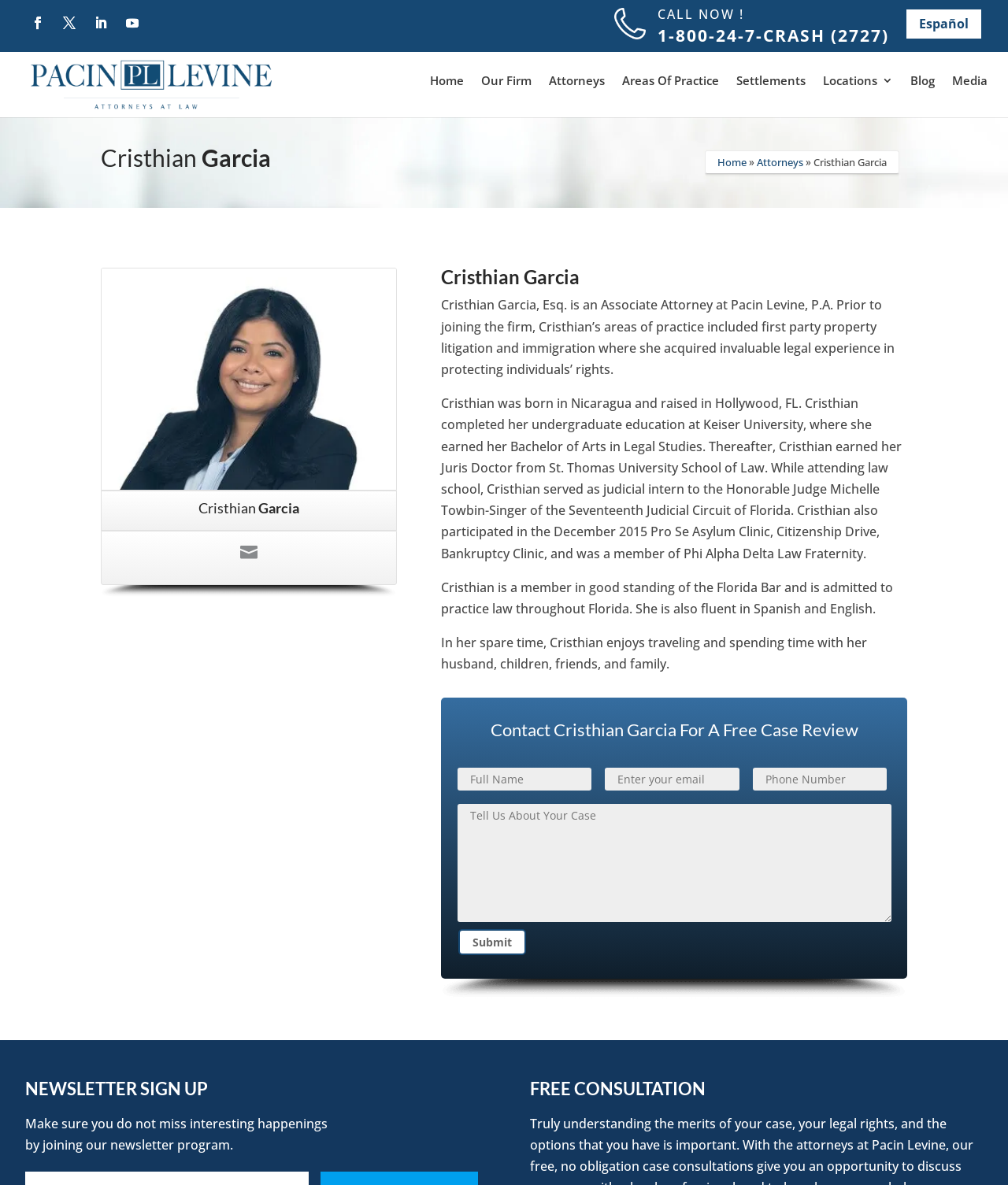What is the phone number to call for a free case review? Based on the screenshot, please respond with a single word or phrase.

1-800-24-7-CRASH (2727)